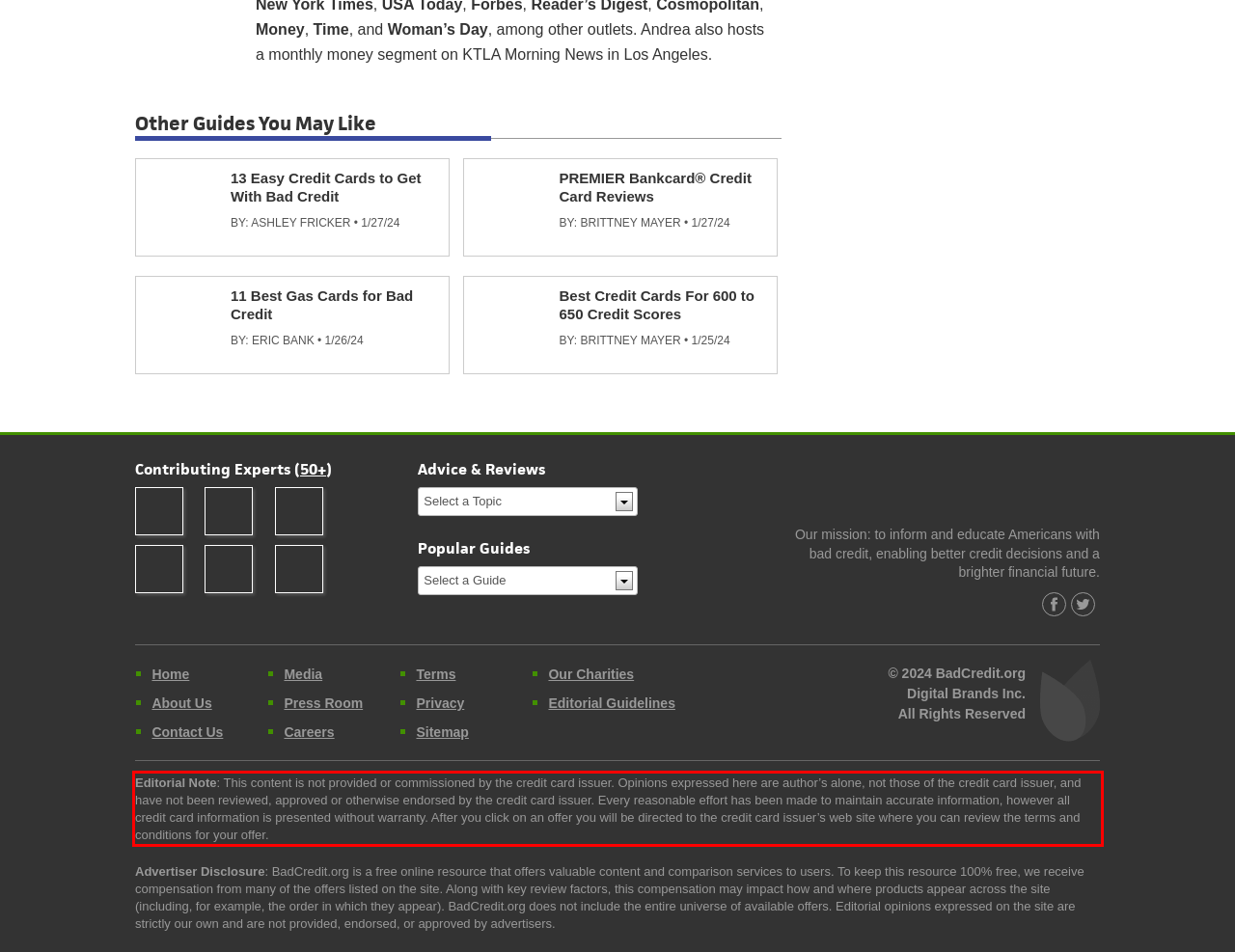Observe the screenshot of the webpage, locate the red bounding box, and extract the text content within it.

Editorial Note: This content is not provided or commissioned by the credit card issuer. Opinions expressed here are author’s alone, not those of the credit card issuer, and have not been reviewed, approved or otherwise endorsed by the credit card issuer. Every reasonable effort has been made to maintain accurate information, however all credit card information is presented without warranty. After you click on an offer you will be directed to the credit card issuer’s web site where you can review the terms and conditions for your offer.